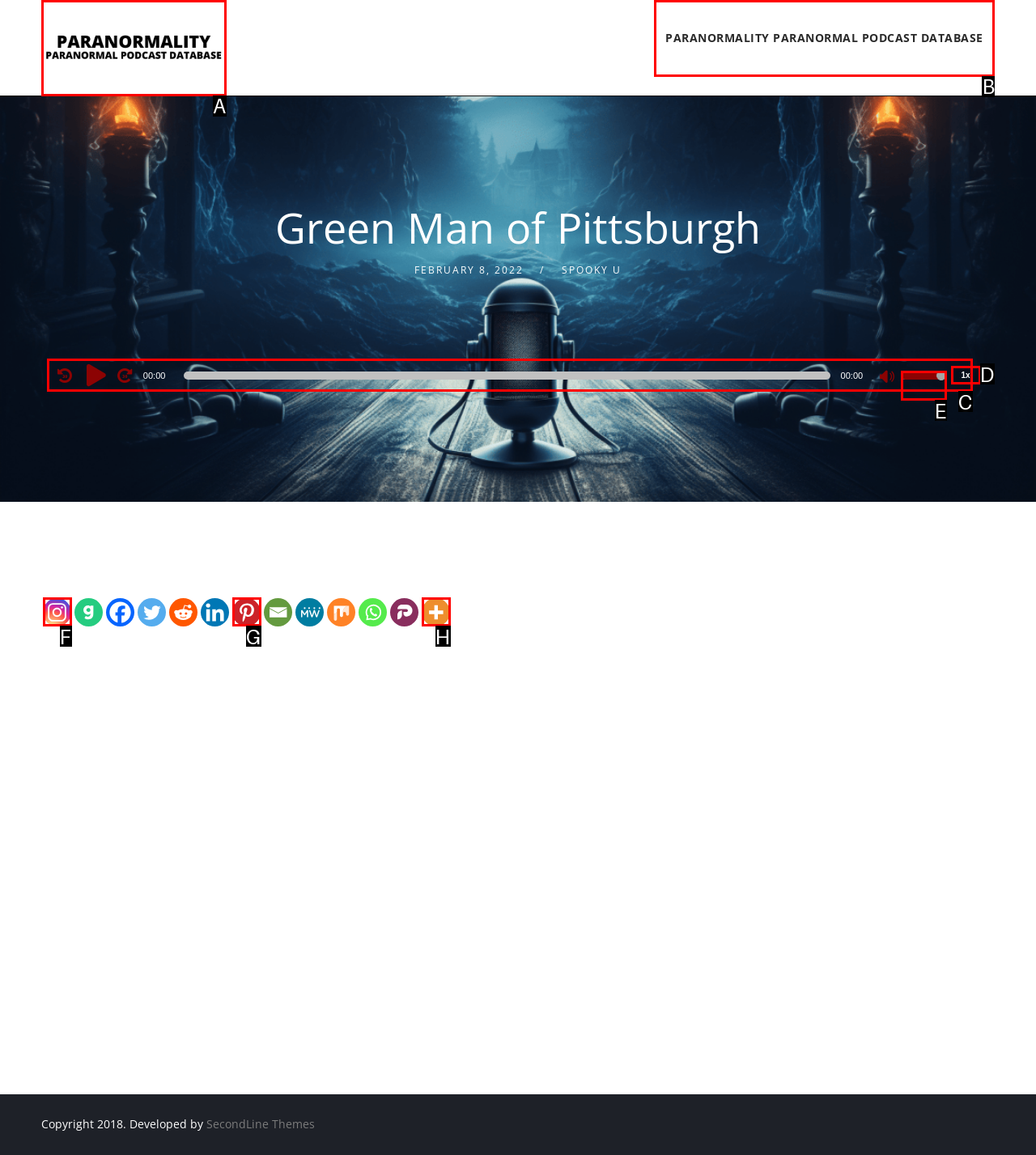Match the HTML element to the given description: Paranormality Paranormal Podcast Database
Indicate the option by its letter.

B